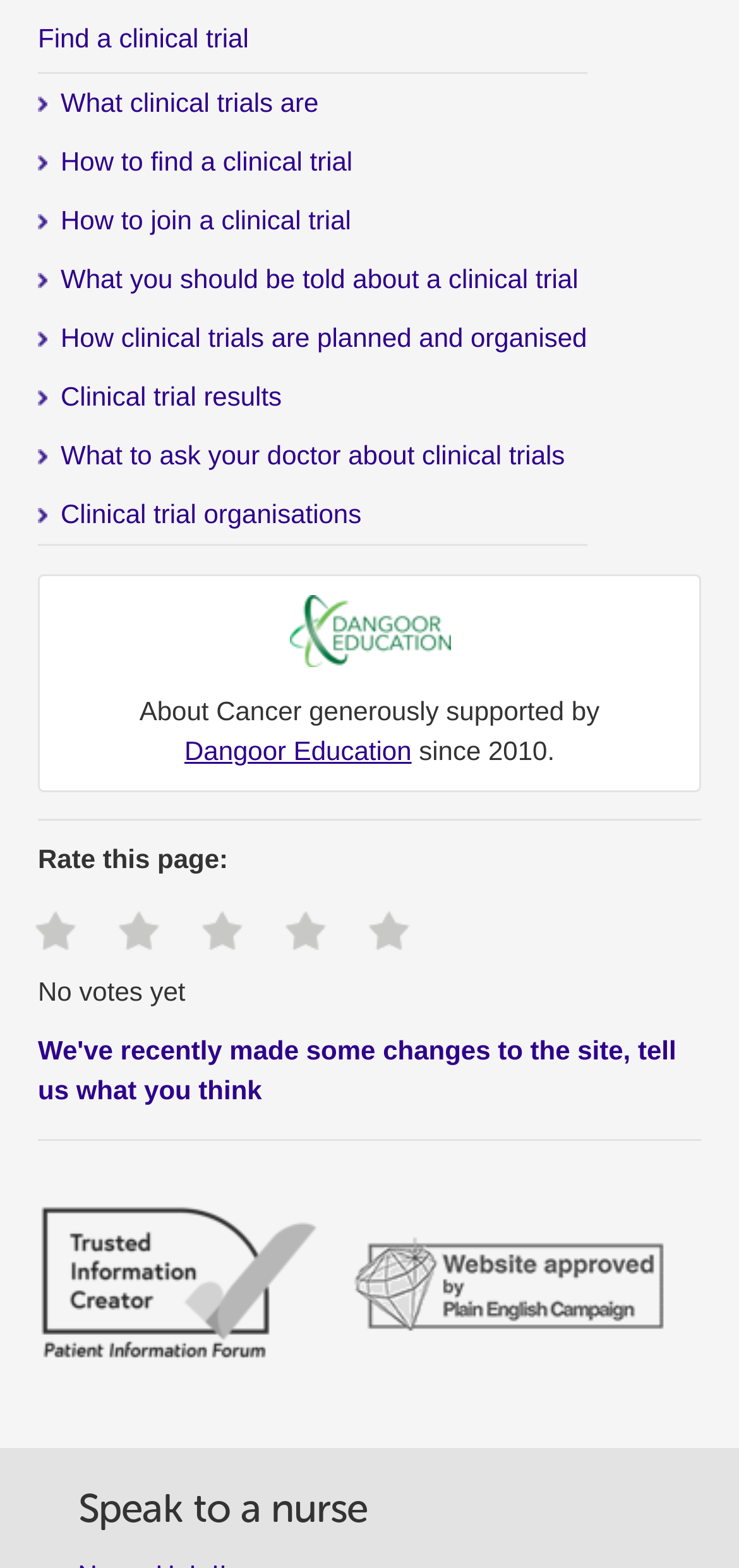Using the information in the image, give a detailed answer to the following question: How many images are on the webpage?

The webpage has three images: the Dangoor logo, the Patient Information Forum logo, and the Plain English Campaign logo, which are all displayed on the page.